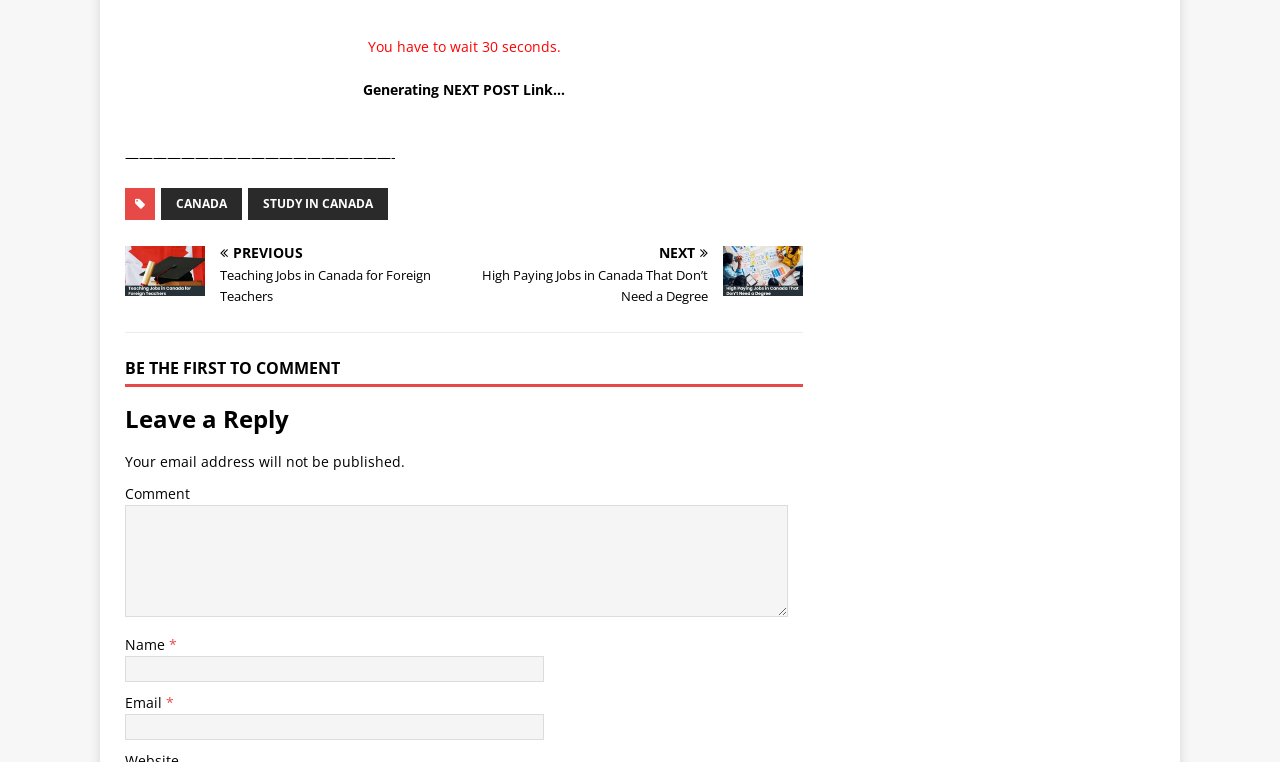Respond to the question below with a concise word or phrase:
What is the topic of the previous post?

Teaching Jobs in Canada